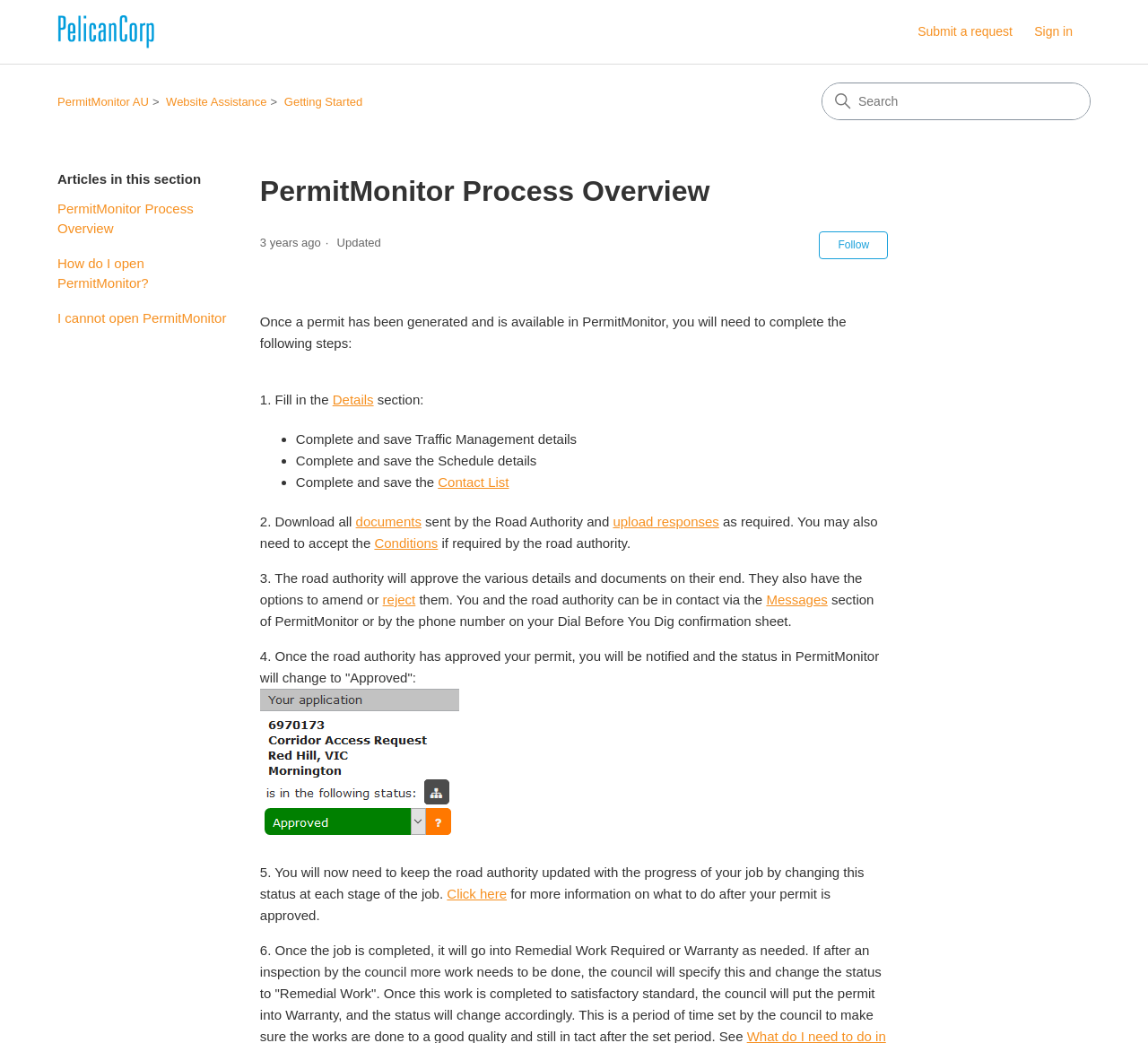Find and indicate the bounding box coordinates of the region you should select to follow the given instruction: "Submit a request".

[0.799, 0.022, 0.898, 0.04]